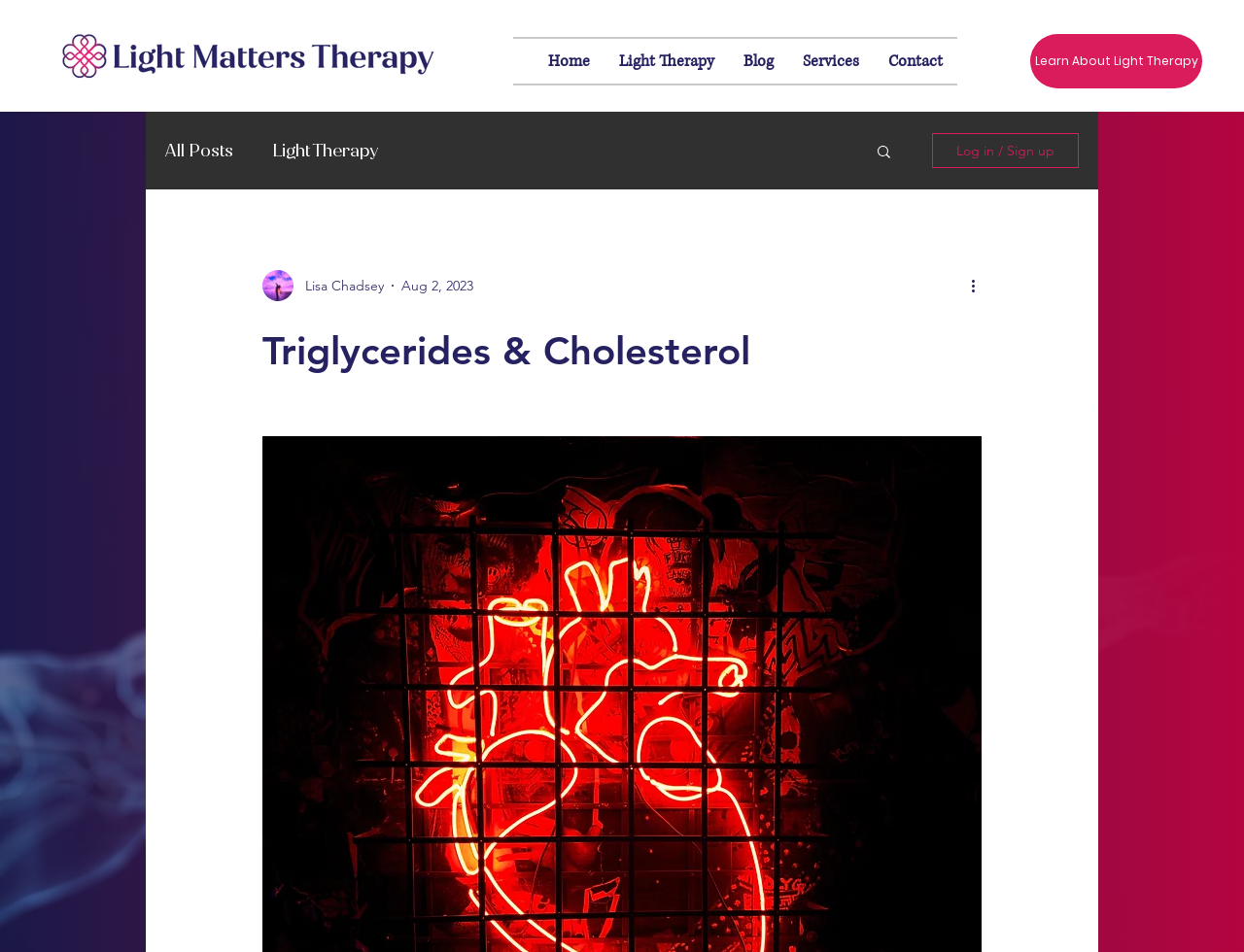What is the logo of the website?
Give a thorough and detailed response to the question.

The logo of the website is 'Light Matters' which can be inferred from the image description 'light-matters-logo_long_edited.png' at the top left corner of the webpage.